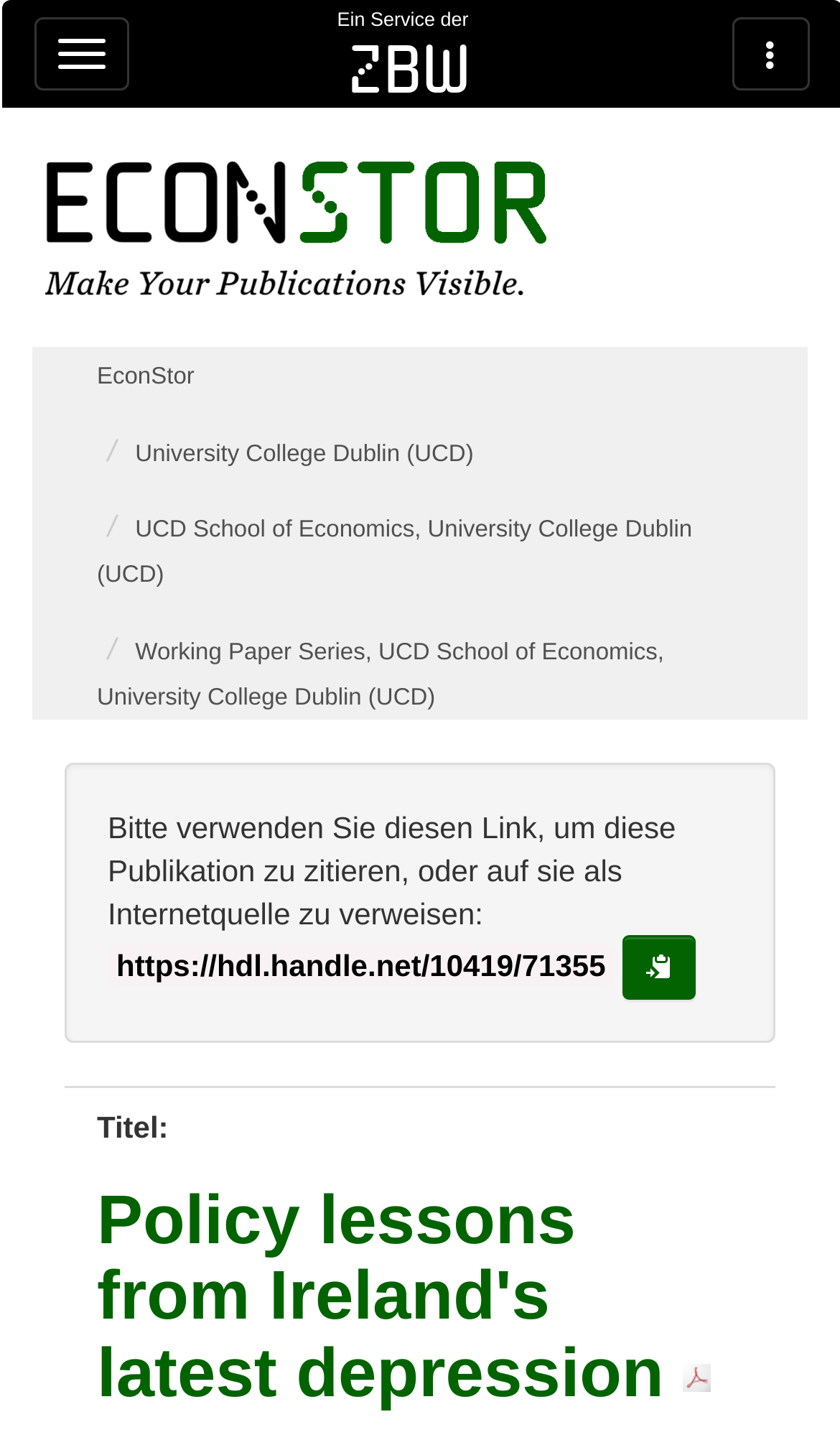Given the description "zbw", provide the bounding box coordinates of the corresponding UI element.

[0.414, 0.019, 0.56, 0.076]